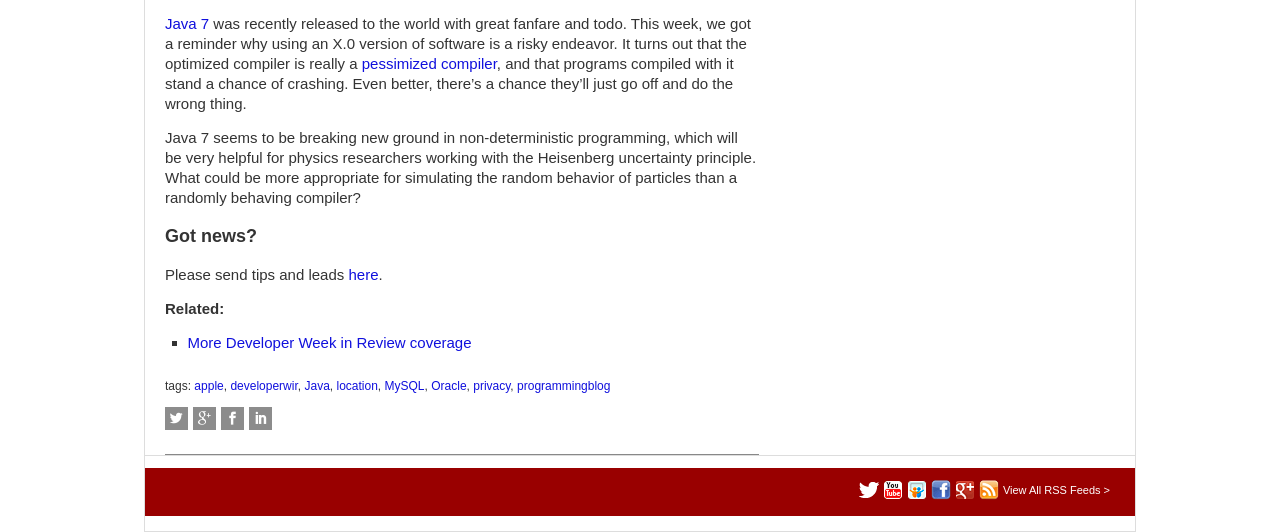Find the bounding box coordinates of the clickable area required to complete the following action: "Follow the 'Java' tag".

[0.238, 0.713, 0.258, 0.739]